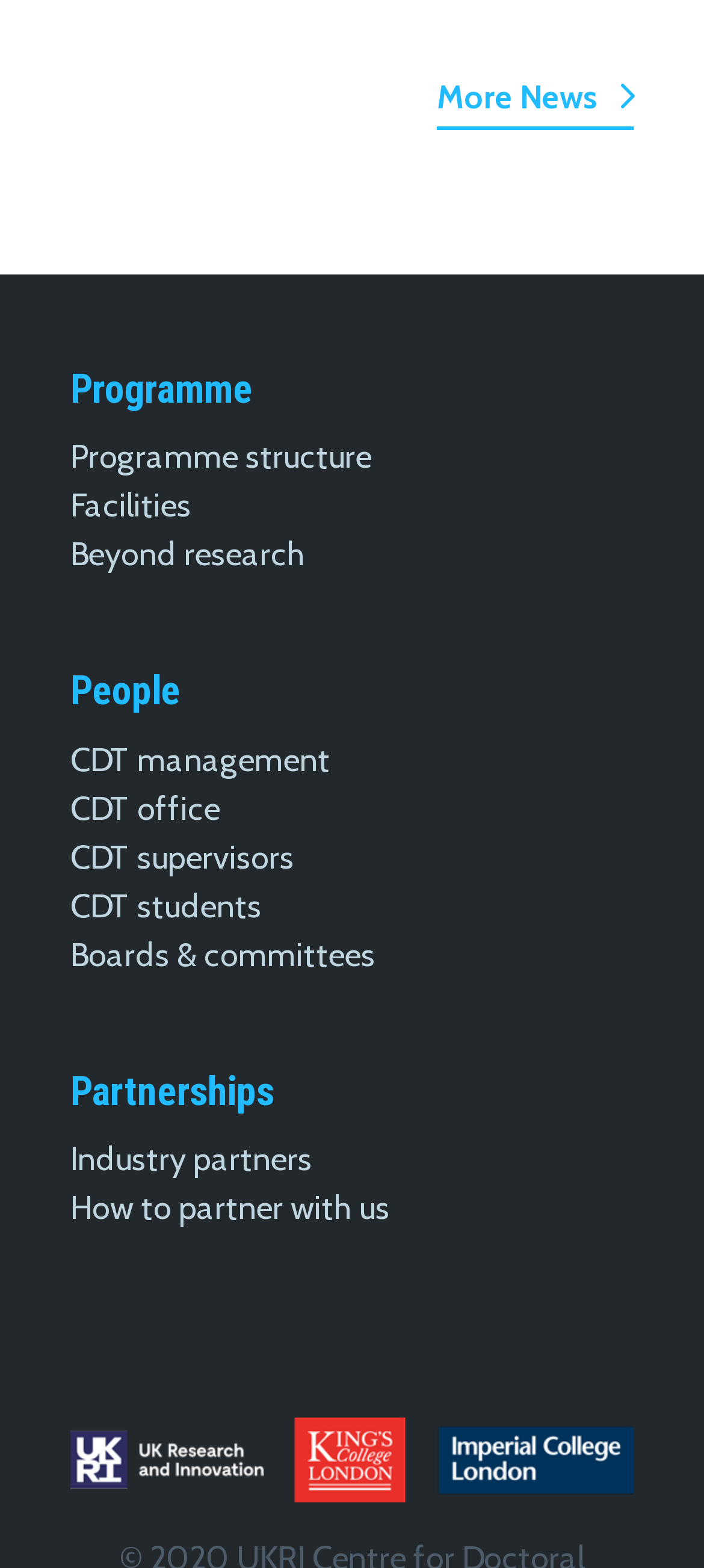Provide the bounding box coordinates of the area you need to click to execute the following instruction: "Explore partnerships".

[0.1, 0.682, 0.39, 0.71]